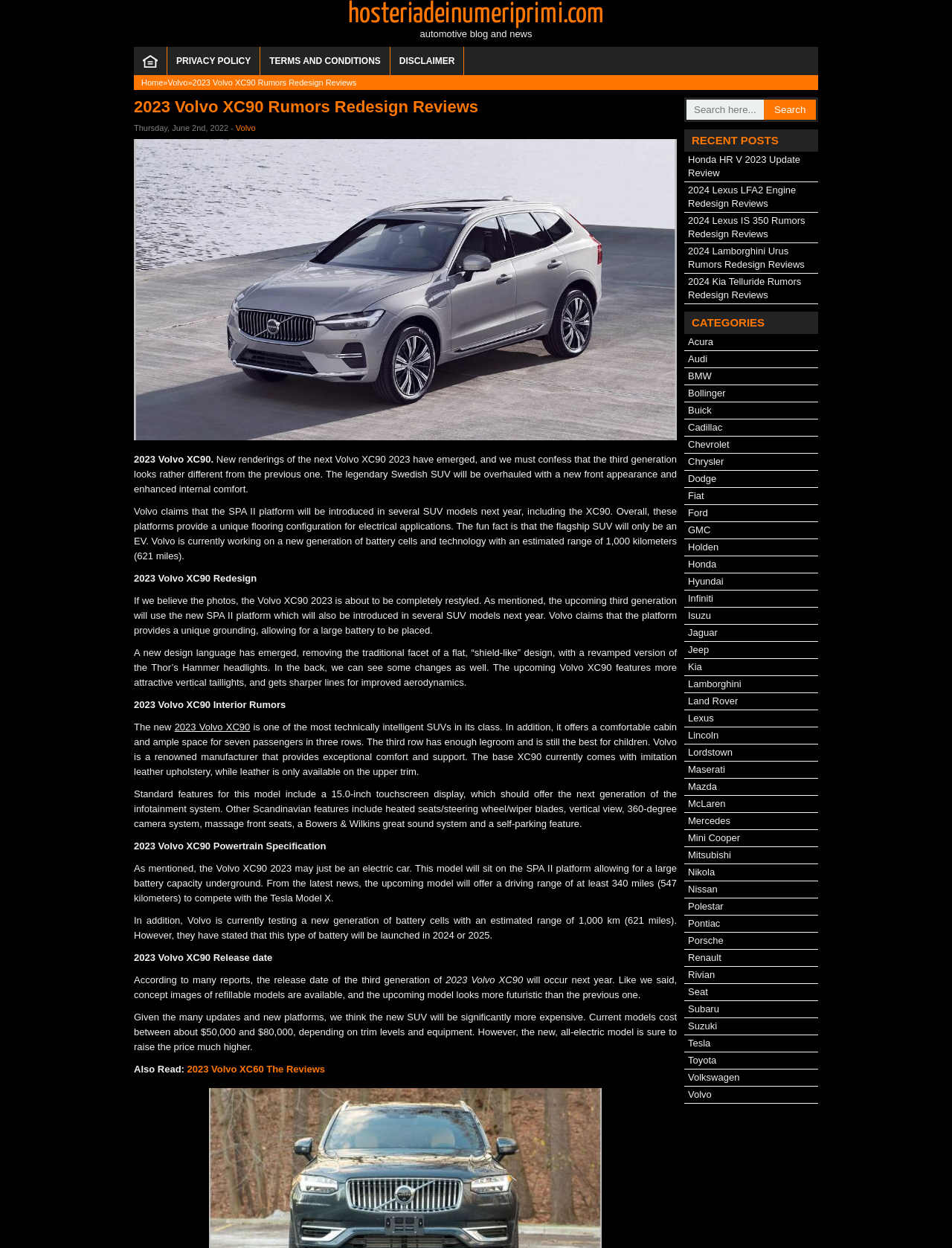Your task is to extract the text of the main heading from the webpage.

2023 Volvo XC90 Rumors Redesign Reviews